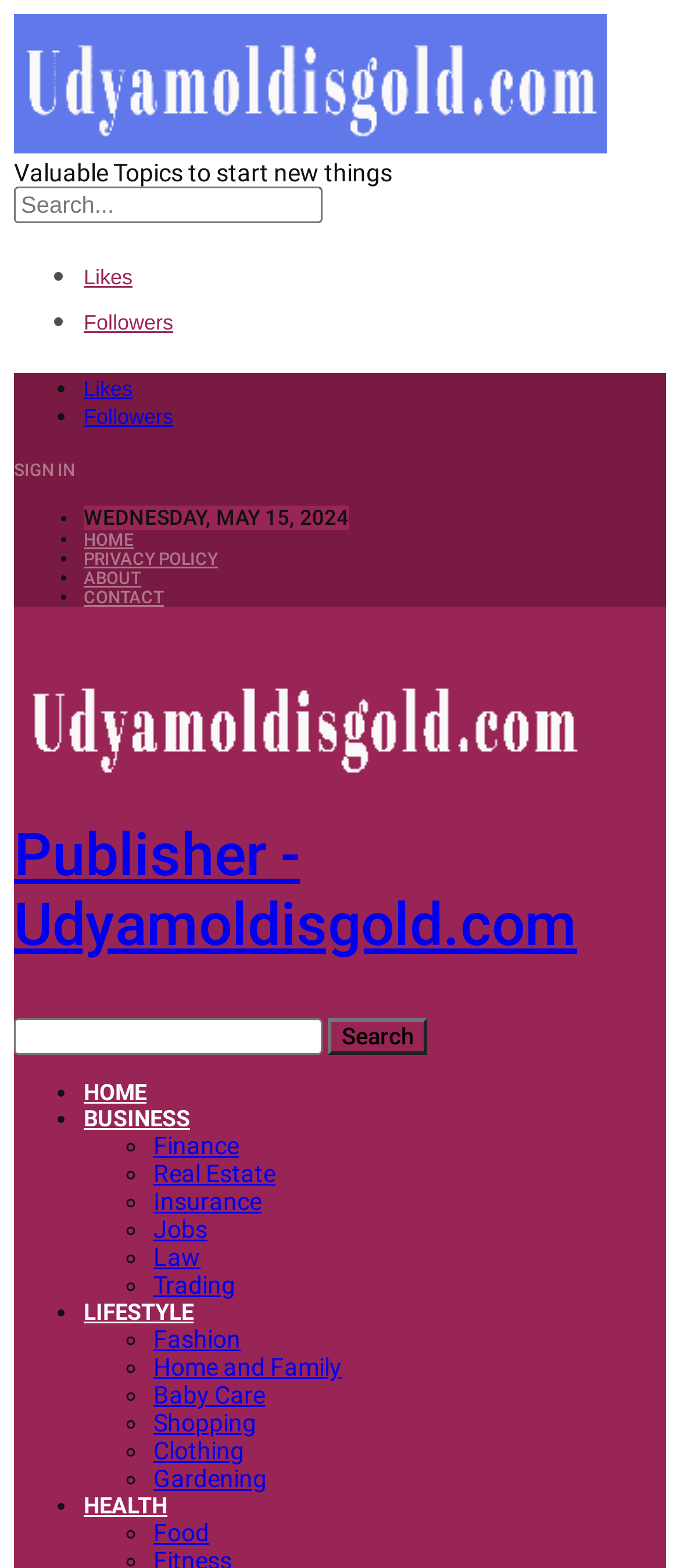Create a detailed narrative describing the layout and content of the webpage.

The webpage is about Great Clips coupons, with a prominent title "Great Clips Coupons" at the top. Below the title, there is a navigation section with breadcrumbs, consisting of three links: "Home", "Business", and the current page "Great Clips Coupons". 

On the top-left corner, there is a logo image and a link to "Udyamoldisgold.com". 

The main content of the webpage is divided into several sections. The first section describes the benefits of using Great Clips coupons, which can be used to get a haircut for $8.99, and also to get discounts on future haircuts or buy-one-get-one-free deals. 

Below this section, there is a table of contents with a "show" link. 

The next section has a heading "$5 off your next haircut" and provides more information on how to use Great Clips coupons to save money on haircuts, including using them for special events and occasions. 

Throughout the webpage, there are several links to related topics, such as "BUSINESS" and "great clips coupons", as well as an image related to Great Clips coupons. The webpage also displays the date "Sep 3, 2022" as the last updated date.